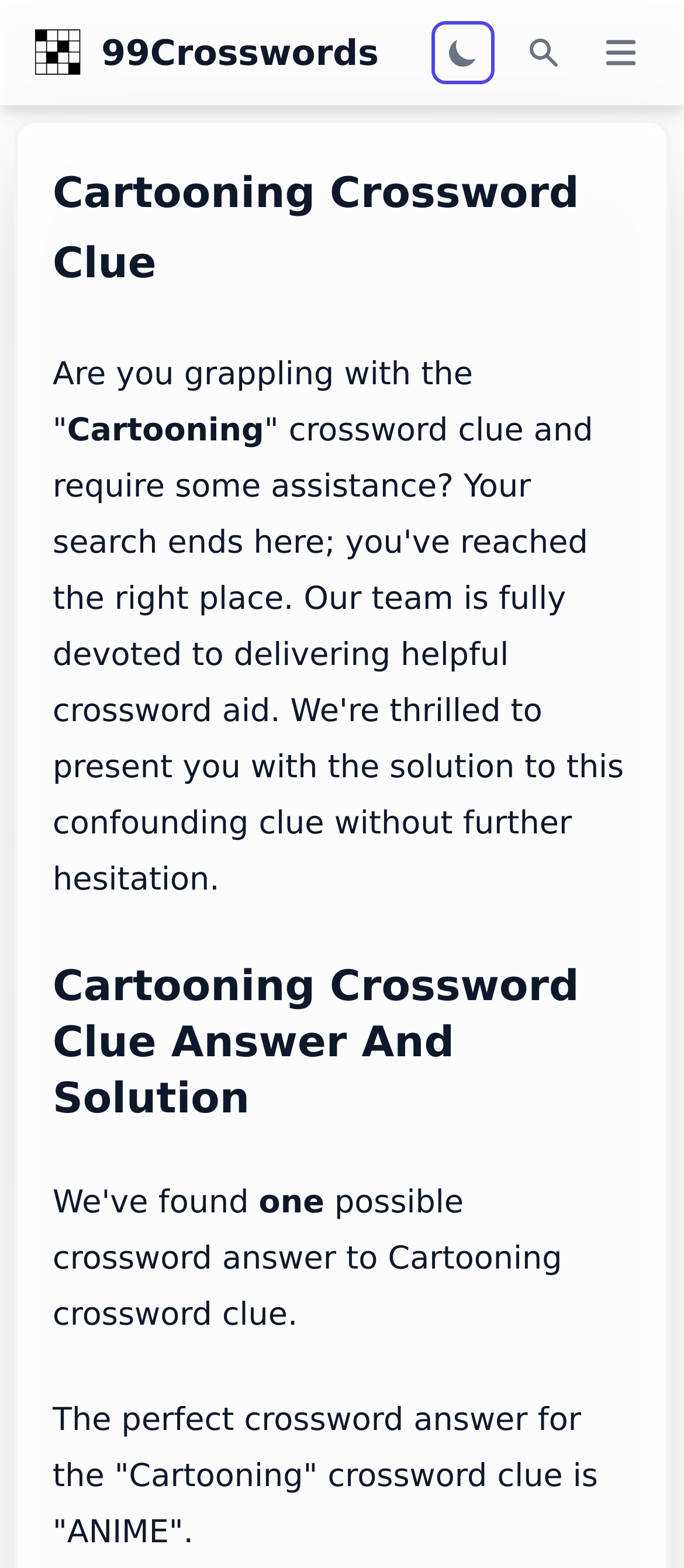Explain the features and main sections of the webpage comprehensively.

The webpage is about providing the answer to the "Cartooning" crossword clue. At the top left, there is a link to "99Crosswords" accompanied by a small image. On the right side of the top section, there are two buttons, one with an image and another labeled "Search". Next to the "Search" button, there is an "Open menu" button.

Below the top section, there is a header area with a heading that reads "Cartooning Crossword Clue". Following this heading, there is a paragraph of text that explains the purpose of the webpage, which is to provide assistance with the crossword clue. The text also mentions that the team is dedicated to delivering helpful crossword aid.

Further down, there is another heading that reads "Cartooning Crossword Clue Answer And Solution". Below this heading, there are three lines of text. The first line reads "one", the second line explains that the text provides a possible crossword answer to the "Cartooning" crossword clue, and the third line reveals that the perfect crossword answer is "ANIME".